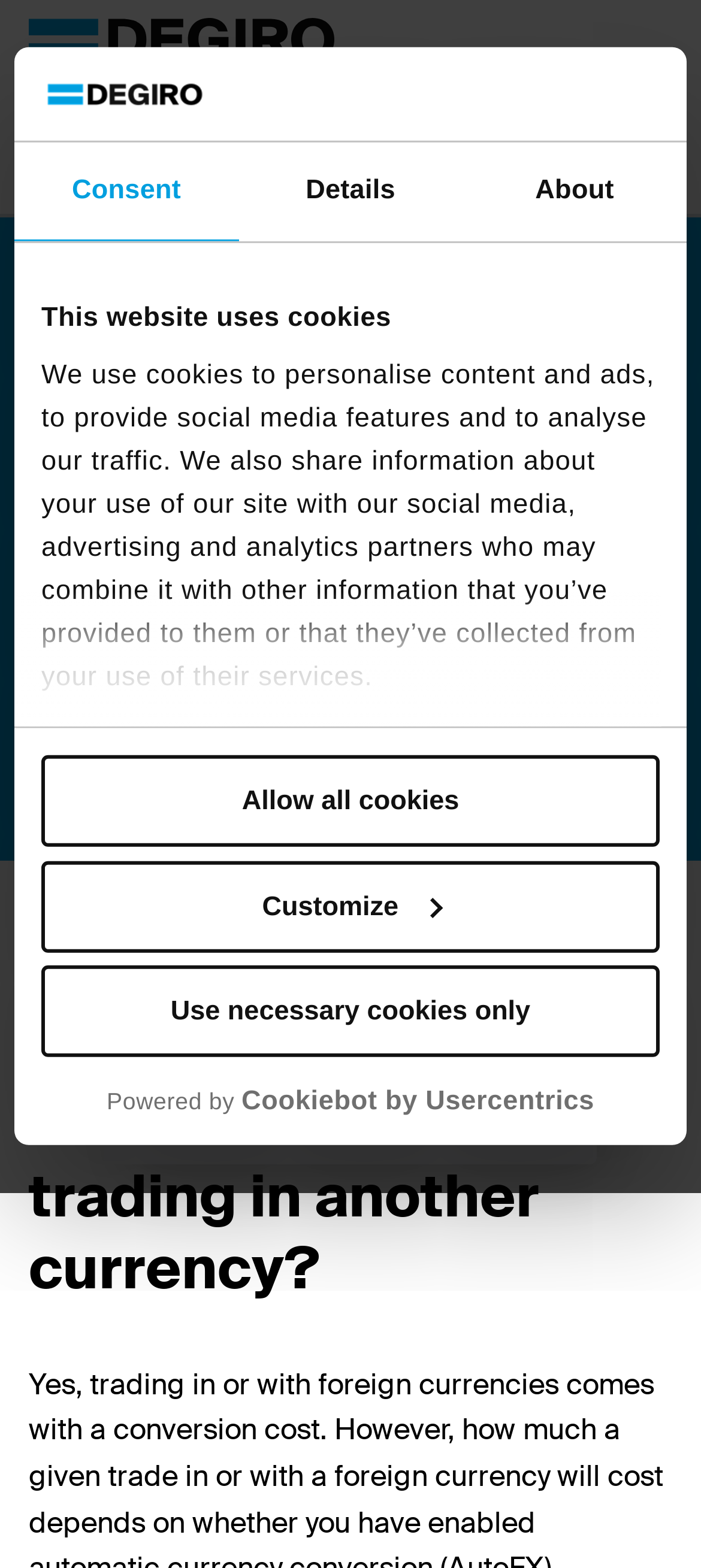Answer with a single word or phrase: 
What is the purpose of the textbox?

Enter keyword or question